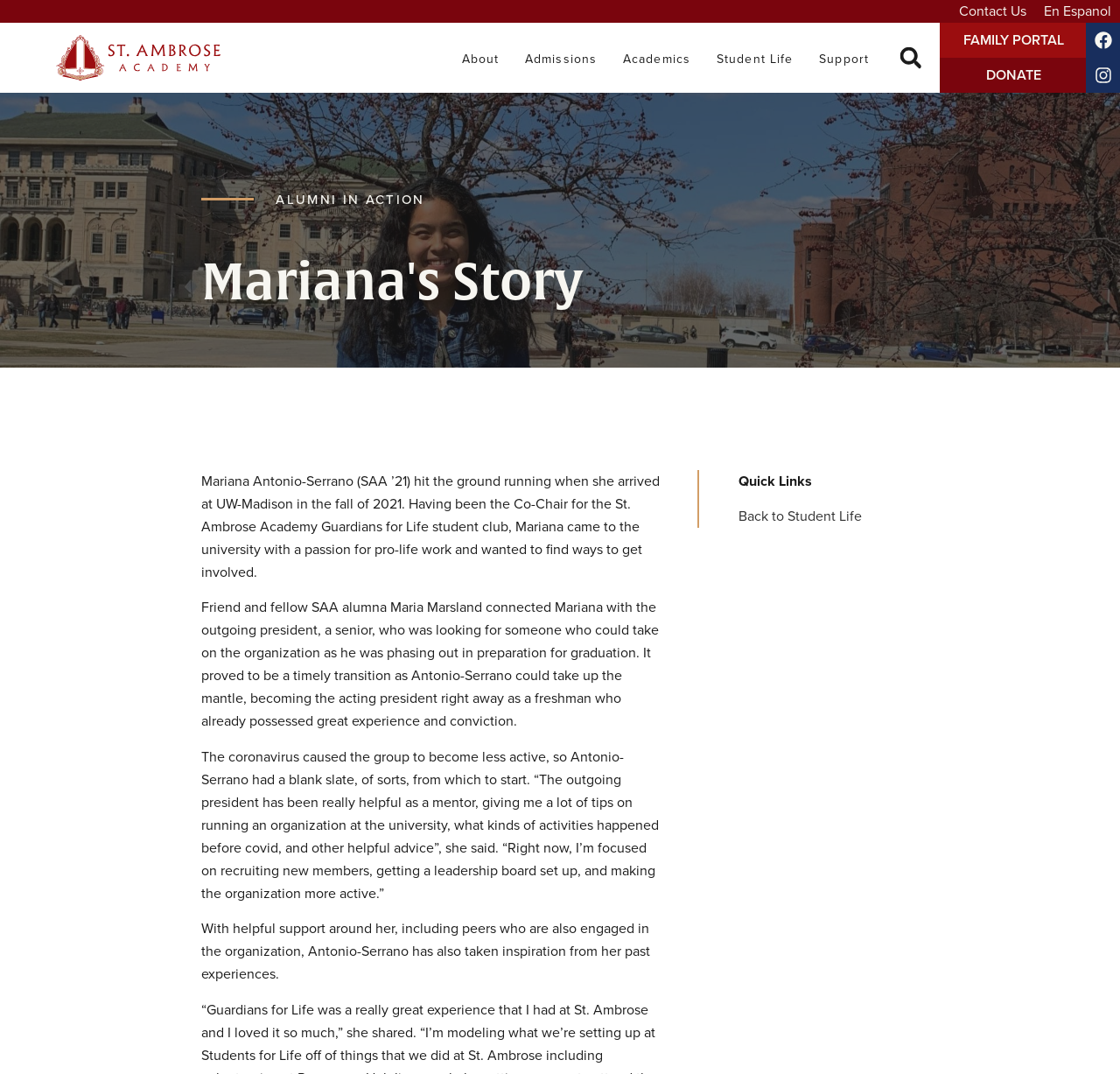What is Mariana's university?
Respond to the question with a well-detailed and thorough answer.

According to the webpage, Mariana Antonio-Serrano arrived at UW-Madison in the fall of 2021, indicating that UW-Madison is her university.